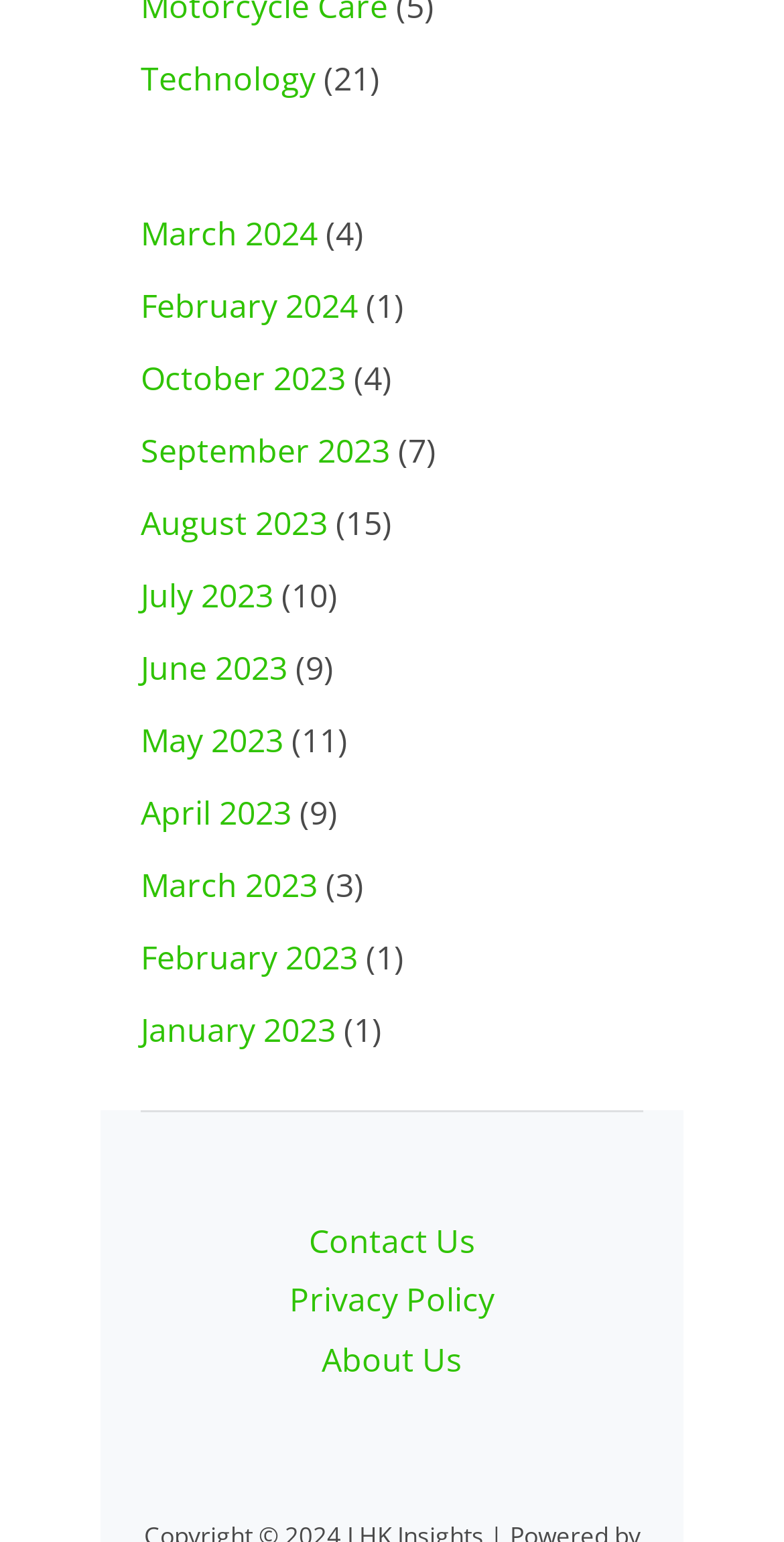Return the bounding box coordinates of the UI element that corresponds to this description: "February 2023". The coordinates must be given as four float numbers in the range of 0 and 1, [left, top, right, bottom].

[0.179, 0.606, 0.456, 0.635]